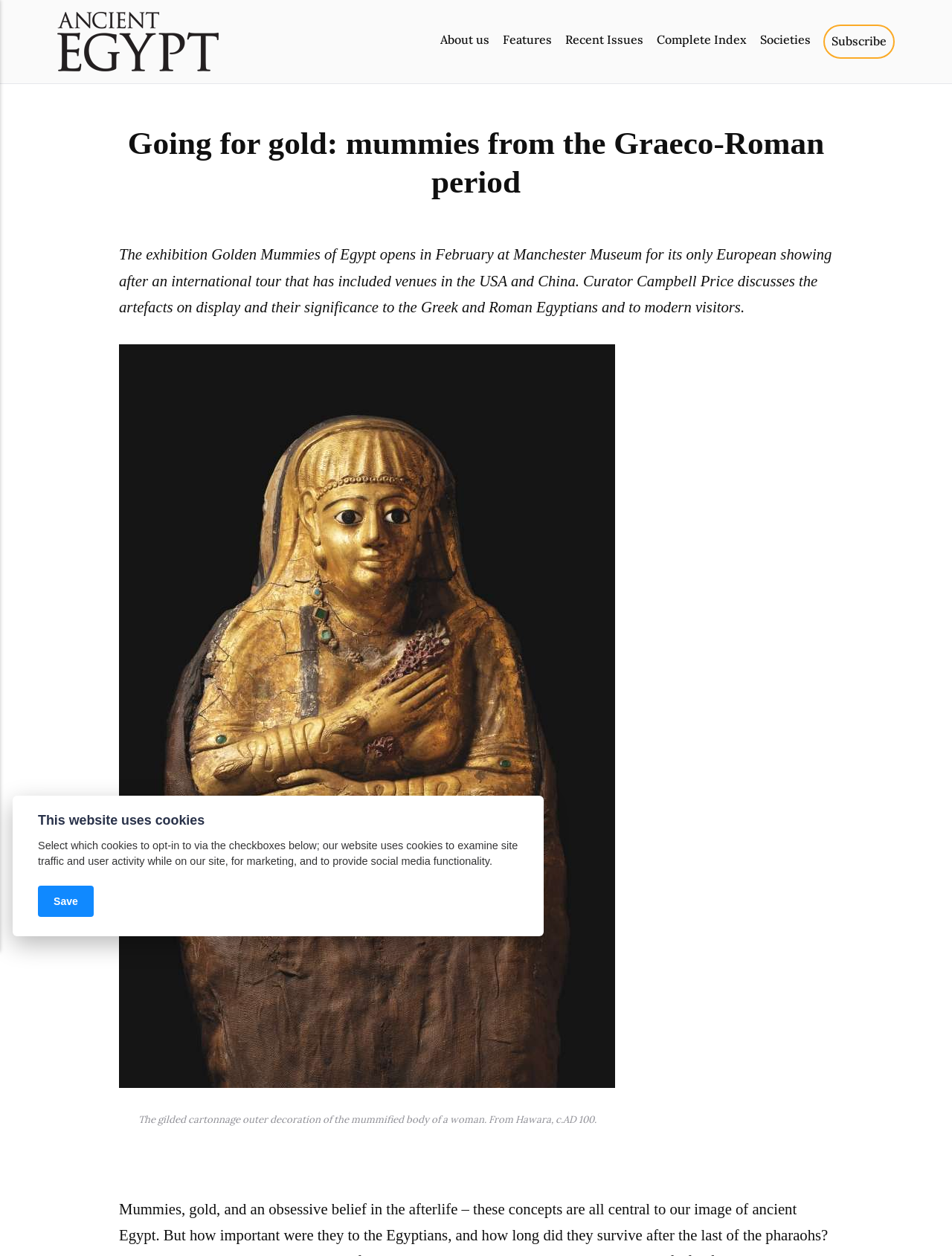Respond with a single word or phrase to the following question: What is the material of the cartonnage outer decoration of the mummified body?

Gilded